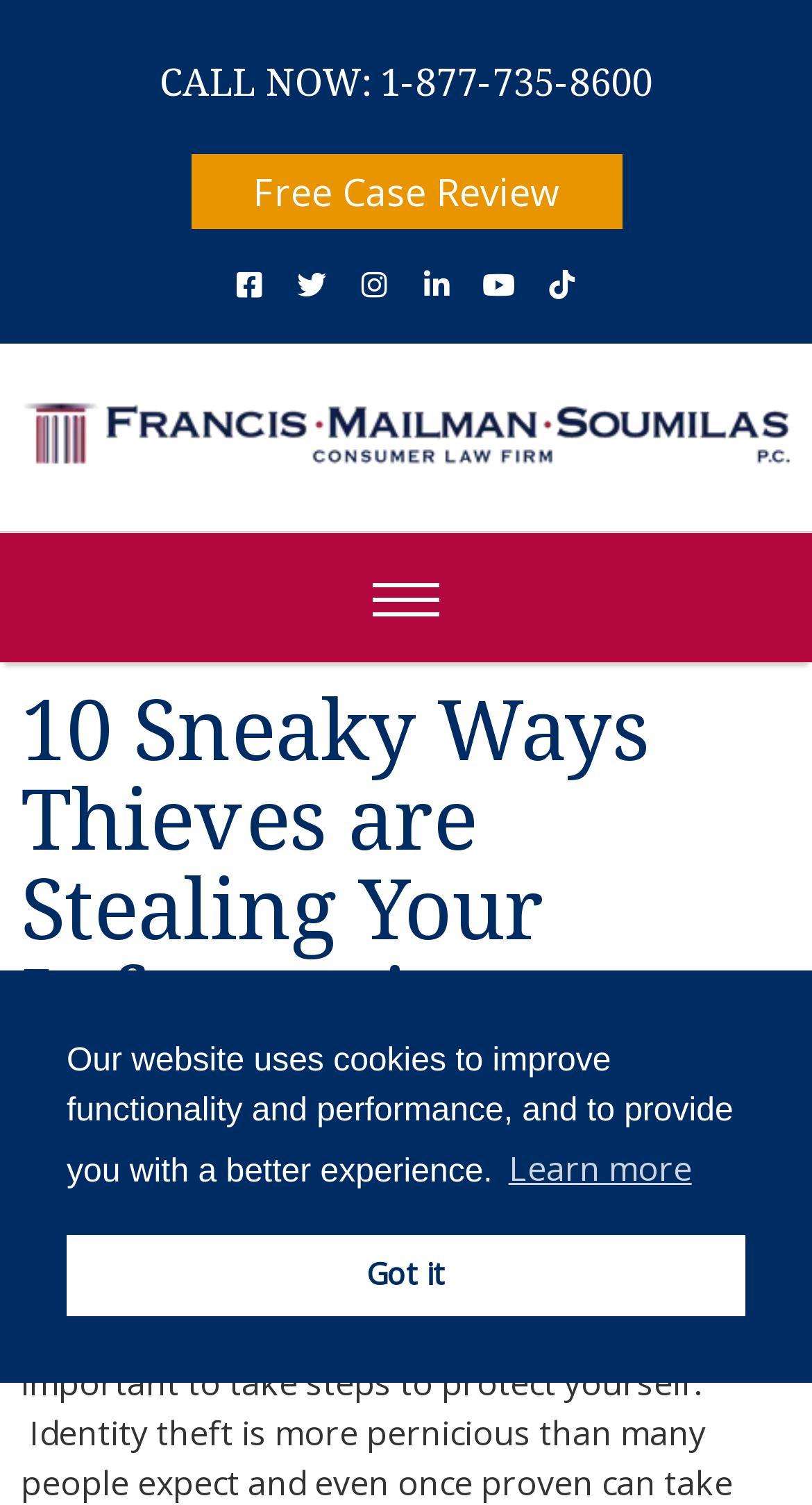What is the date the article was published?
Identify the answer in the screenshot and reply with a single word or phrase.

December 20, 2013